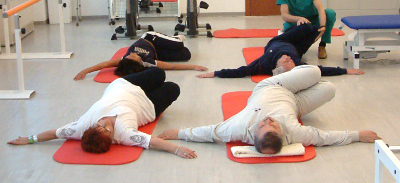Give a thorough explanation of the elements present in the image.

In this image, a group of four individuals is engaged in a laid-back exercise routine in a rehabilitation center. They are positioned on bright red mats, performing a stretching or postural exercise on the floor to improve flexibility and mobility. The setting suggests a well-equipped facility, with exercise equipment visible in the background, enhancing the therapeutic atmosphere. A staff member in scrubs observes and assists the participants, emphasizing the supportive environment aimed at fostering rehabilitation and recovery. This scene exemplifies the organization's commitment to providing specialized physical therapy services, including low-impact gymnastics and postural re-education, tailored to individual needs for effective rehabilitation.